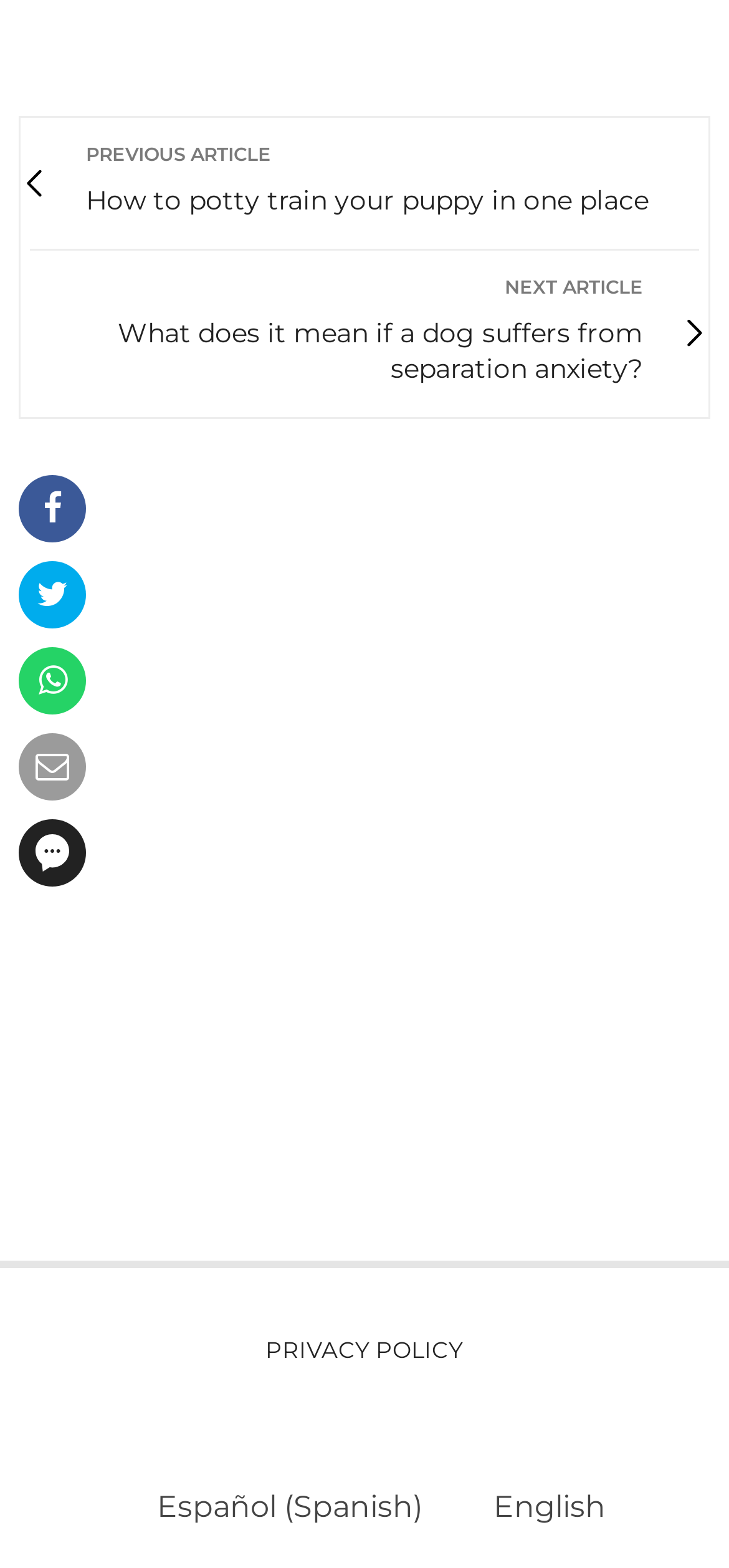Examine the image and give a thorough answer to the following question:
What is the last icon in the social media section?

I looked at the social media section and found the icons '', '', '', '', and '0'. The last icon in this section is '0'.